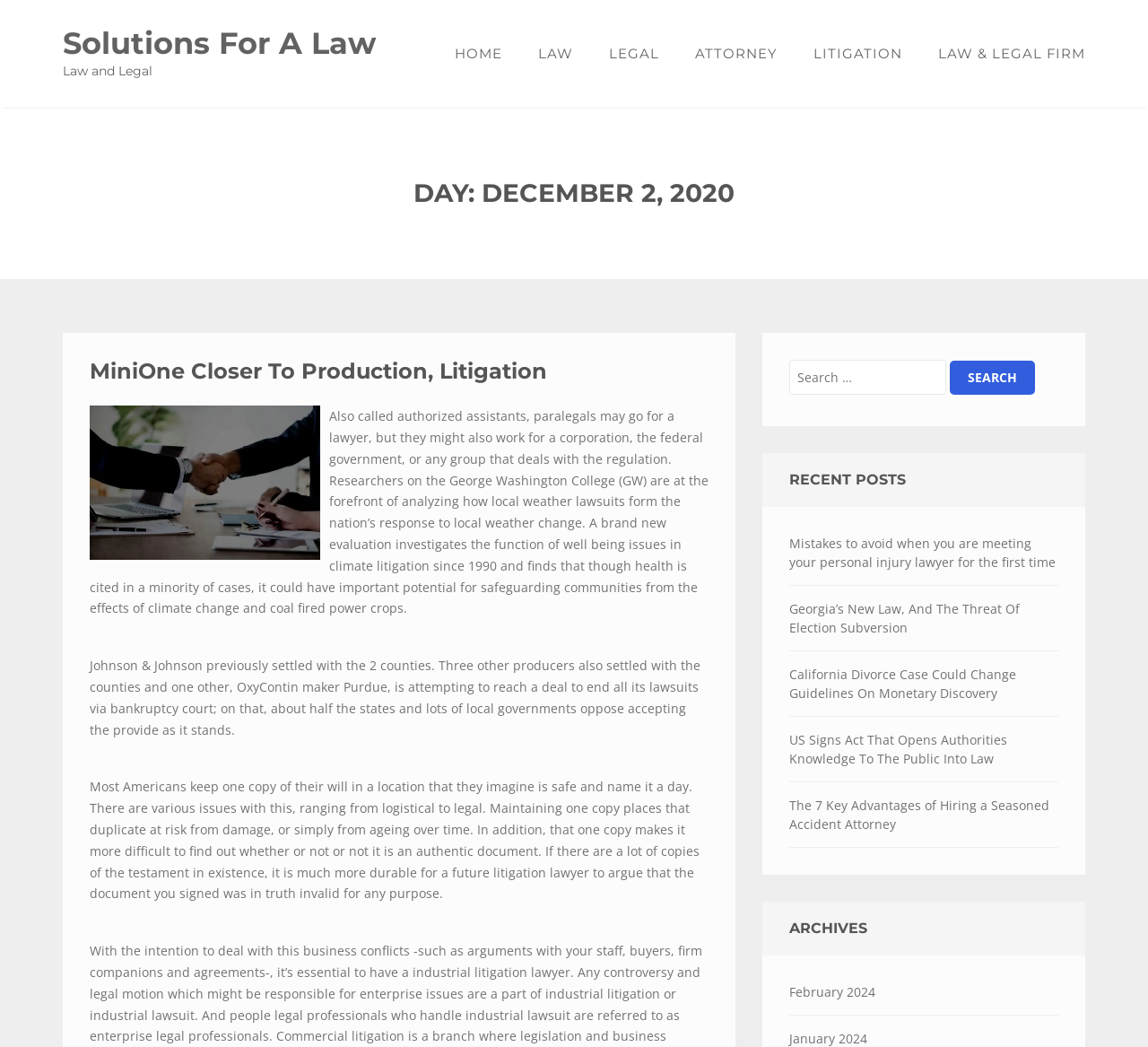Given the element description Home, specify the bounding box coordinates of the corresponding UI element in the format (top-left x, top-left y, bottom-right x, bottom-right y). All values must be between 0 and 1.

[0.38, 0.0, 0.453, 0.103]